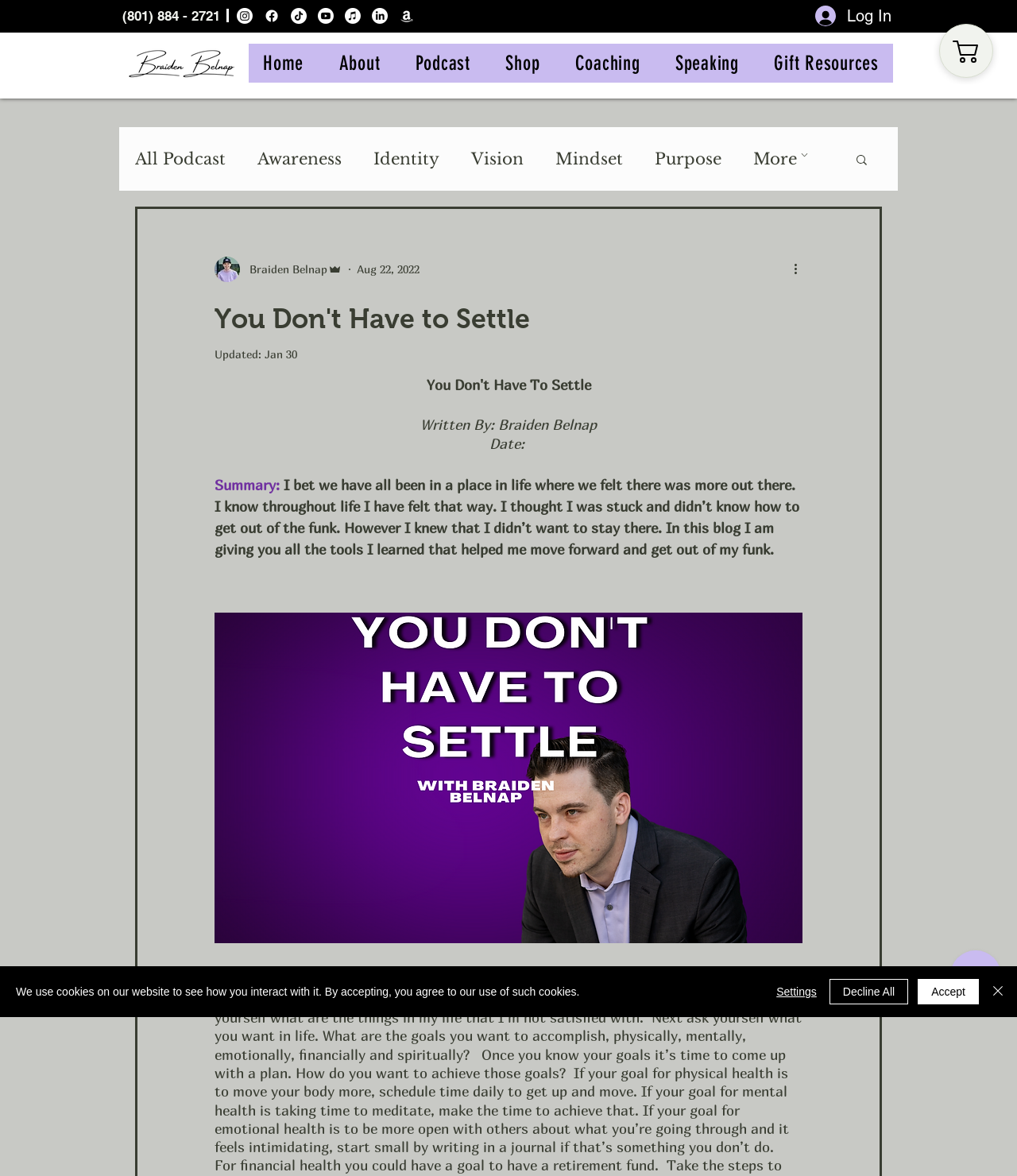What is the phone number displayed on the webpage?
Please craft a detailed and exhaustive response to the question.

The phone number is displayed as a heading on the webpage, located at the top left corner, with the bounding box coordinates [0.12, 0.006, 0.221, 0.022].